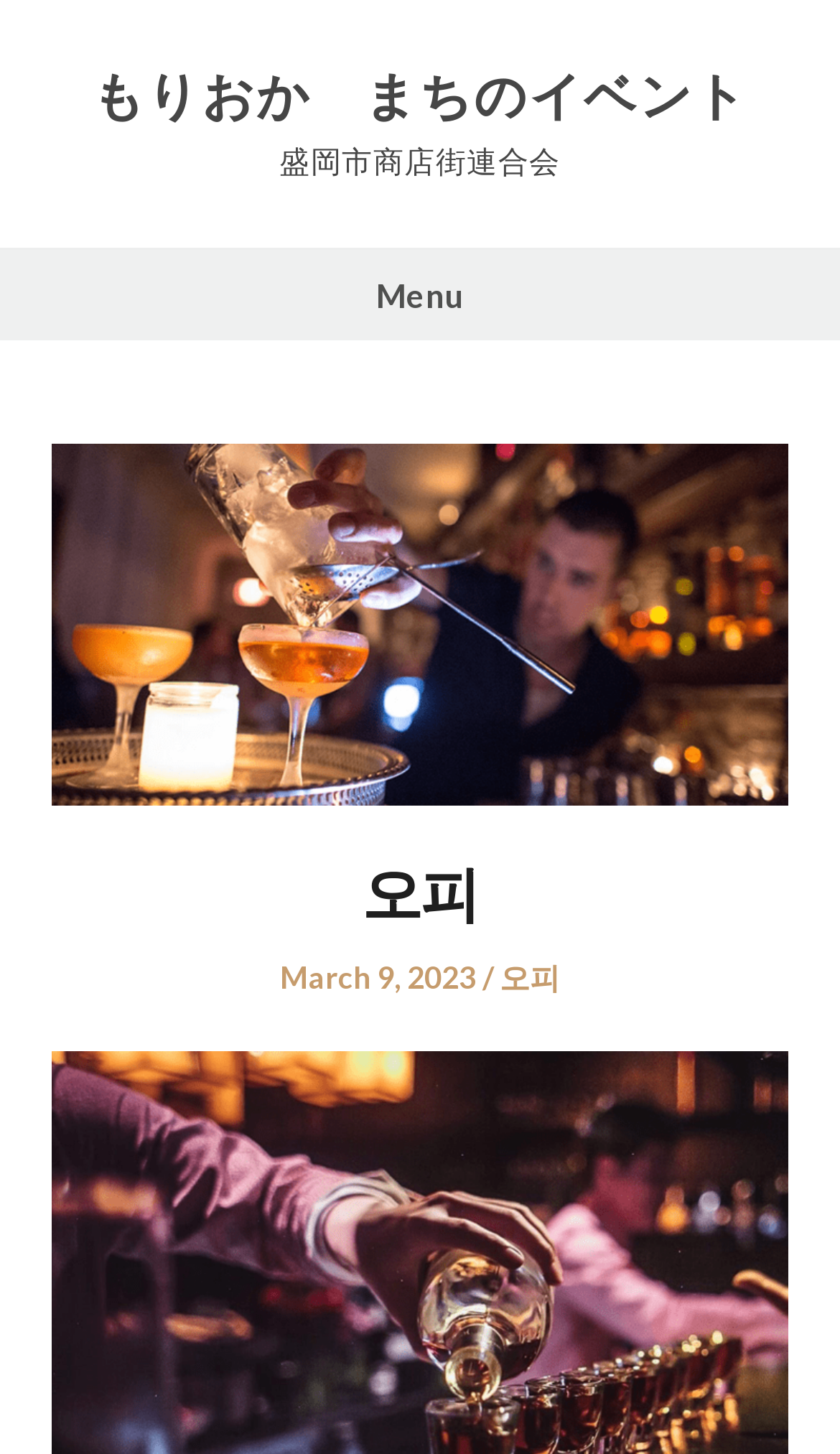Provide your answer in a single word or phrase: 
What is the date of the post?

March 9, 2023